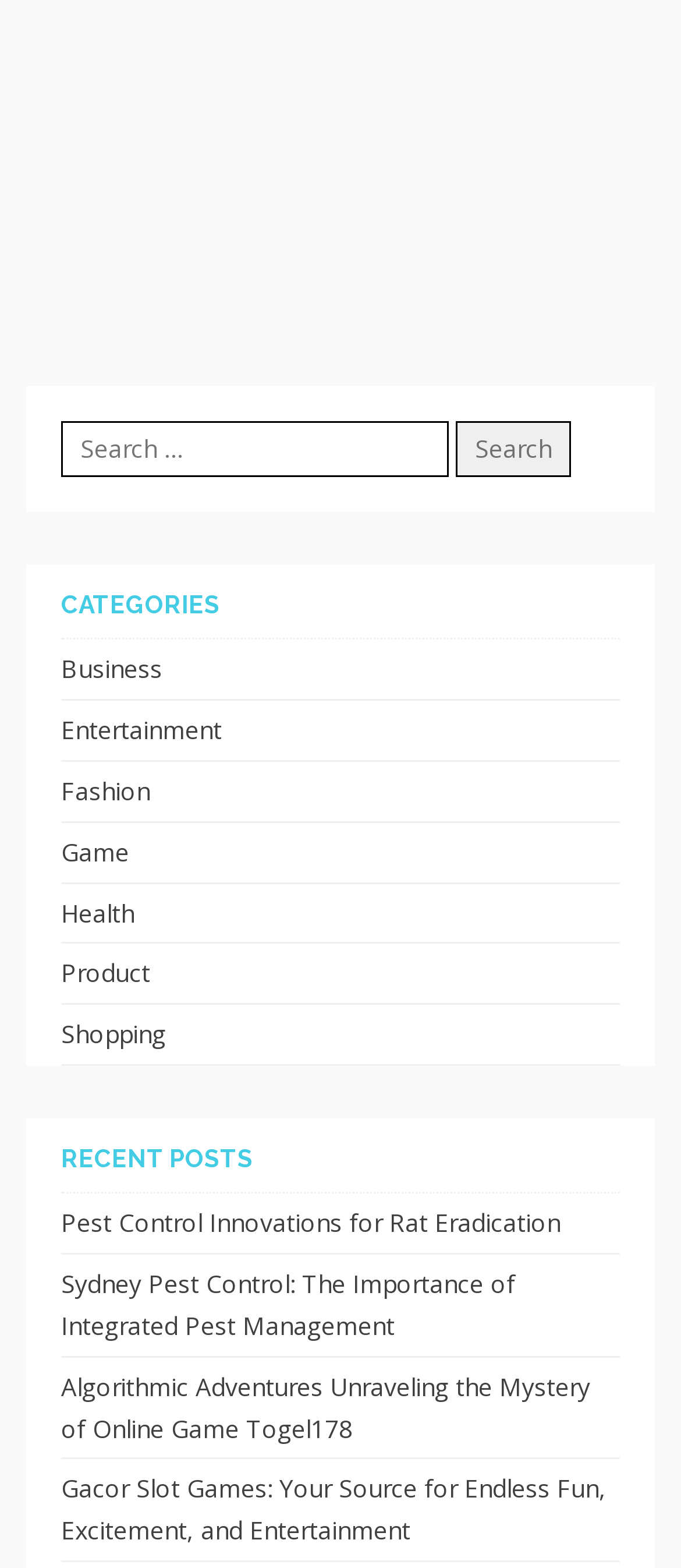Determine the coordinates of the bounding box for the clickable area needed to execute this instruction: "Explore Entertainment category".

[0.09, 0.455, 0.326, 0.476]